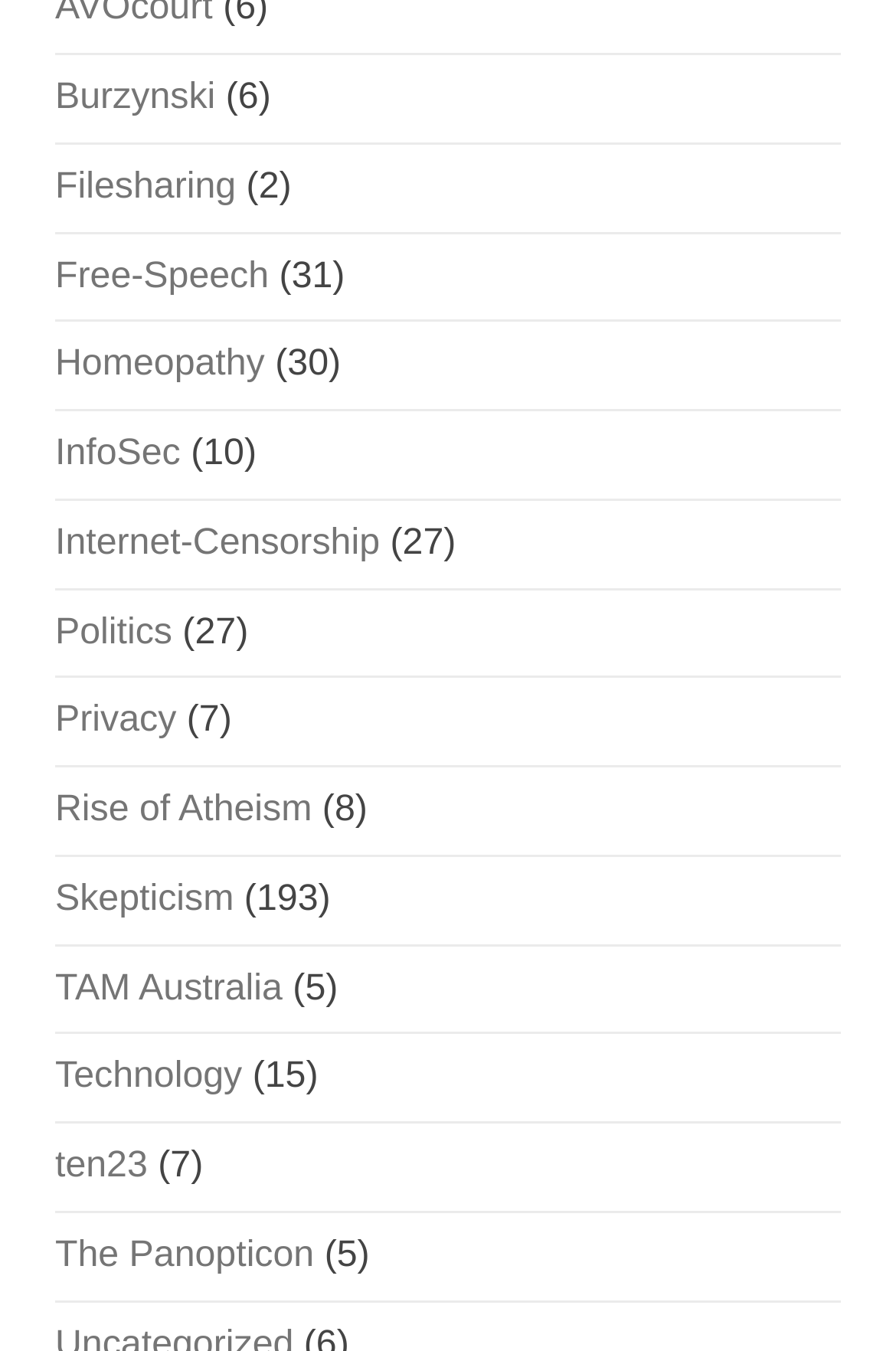Determine the bounding box coordinates of the section to be clicked to follow the instruction: "Go to the InfoSec section". The coordinates should be given as four float numbers between 0 and 1, formatted as [left, top, right, bottom].

[0.062, 0.32, 0.201, 0.351]